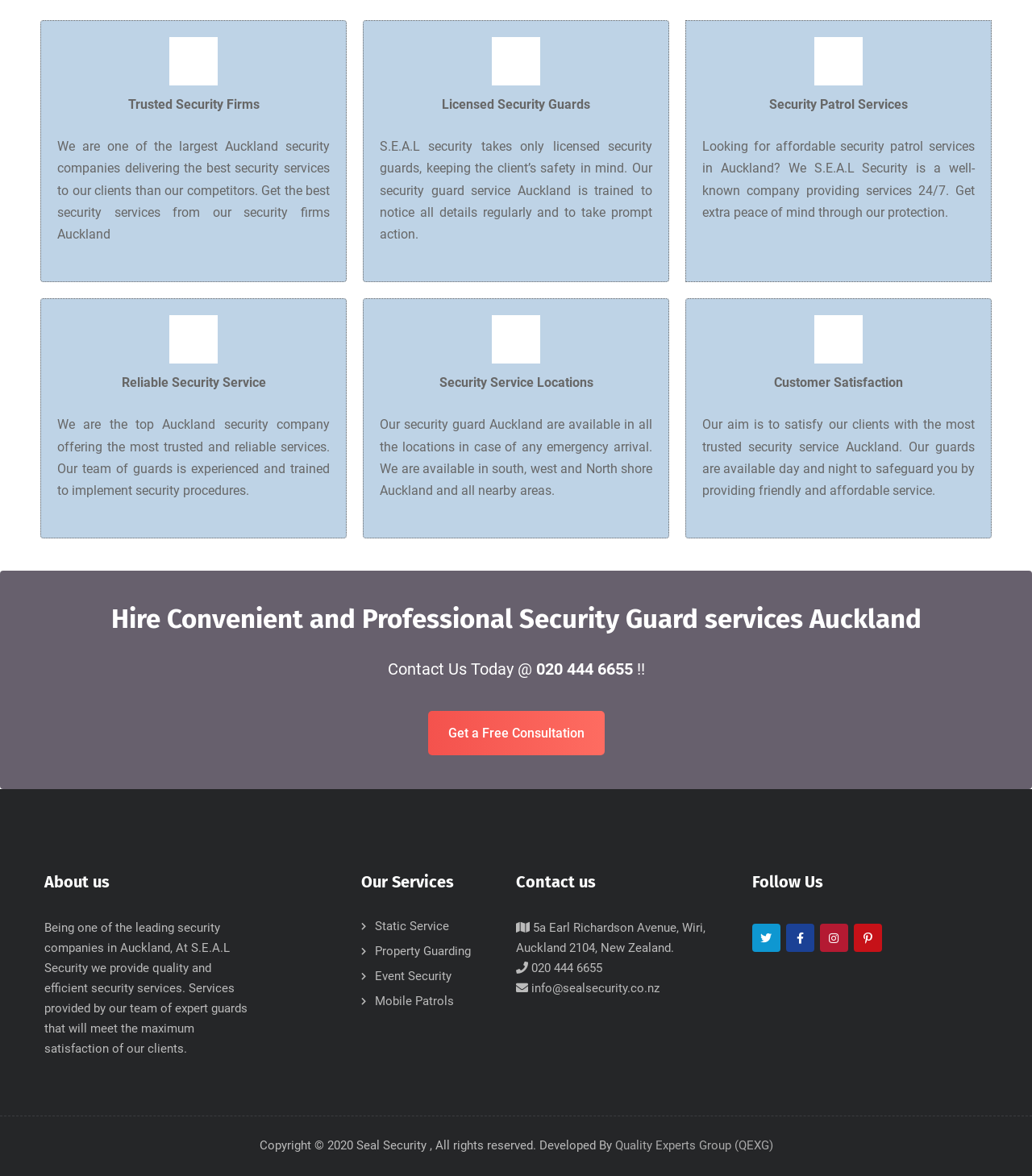What is the location of the company? Using the information from the screenshot, answer with a single word or phrase.

Auckland, New Zealand